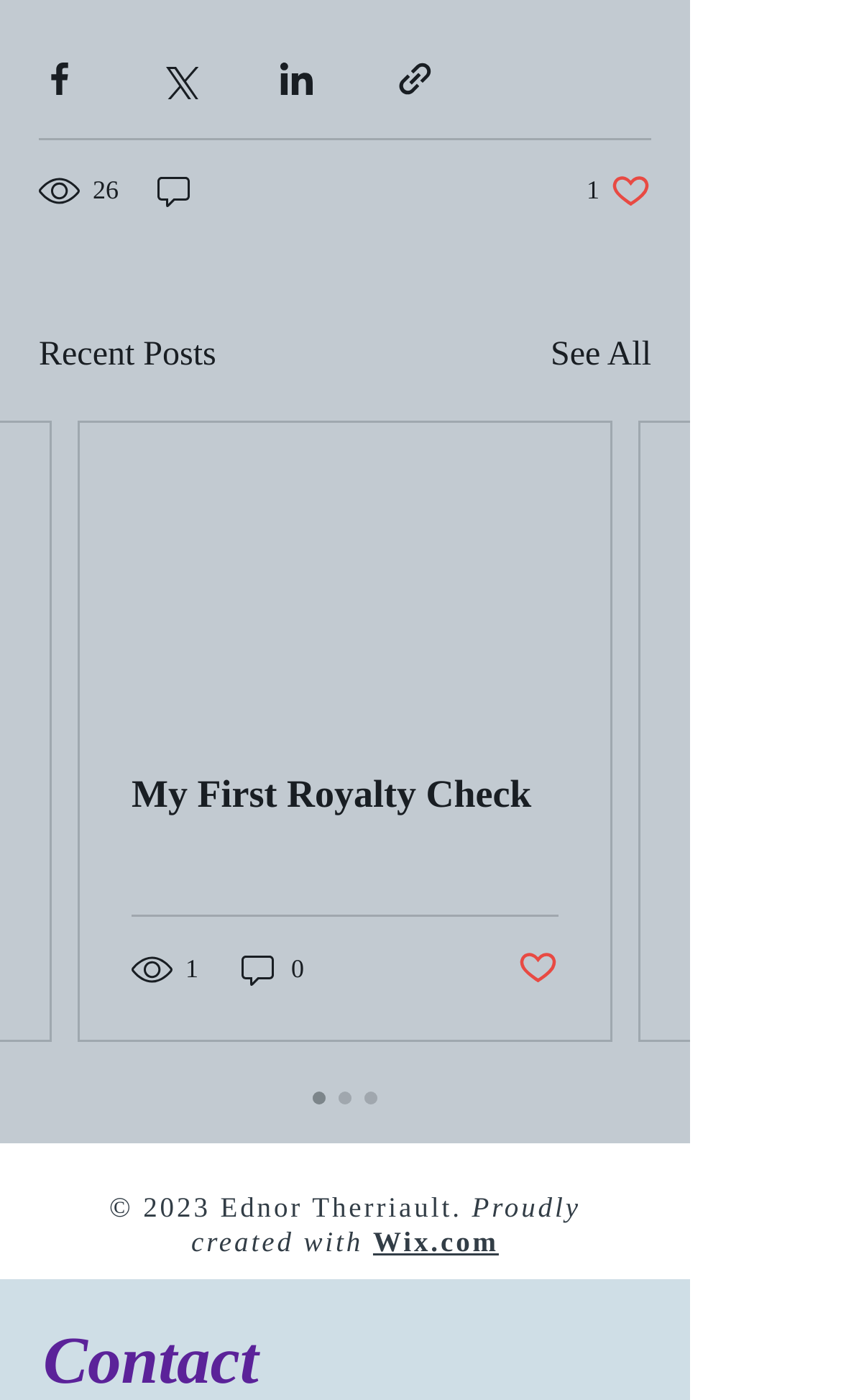Highlight the bounding box coordinates of the region I should click on to meet the following instruction: "Share via Facebook".

[0.046, 0.041, 0.095, 0.07]